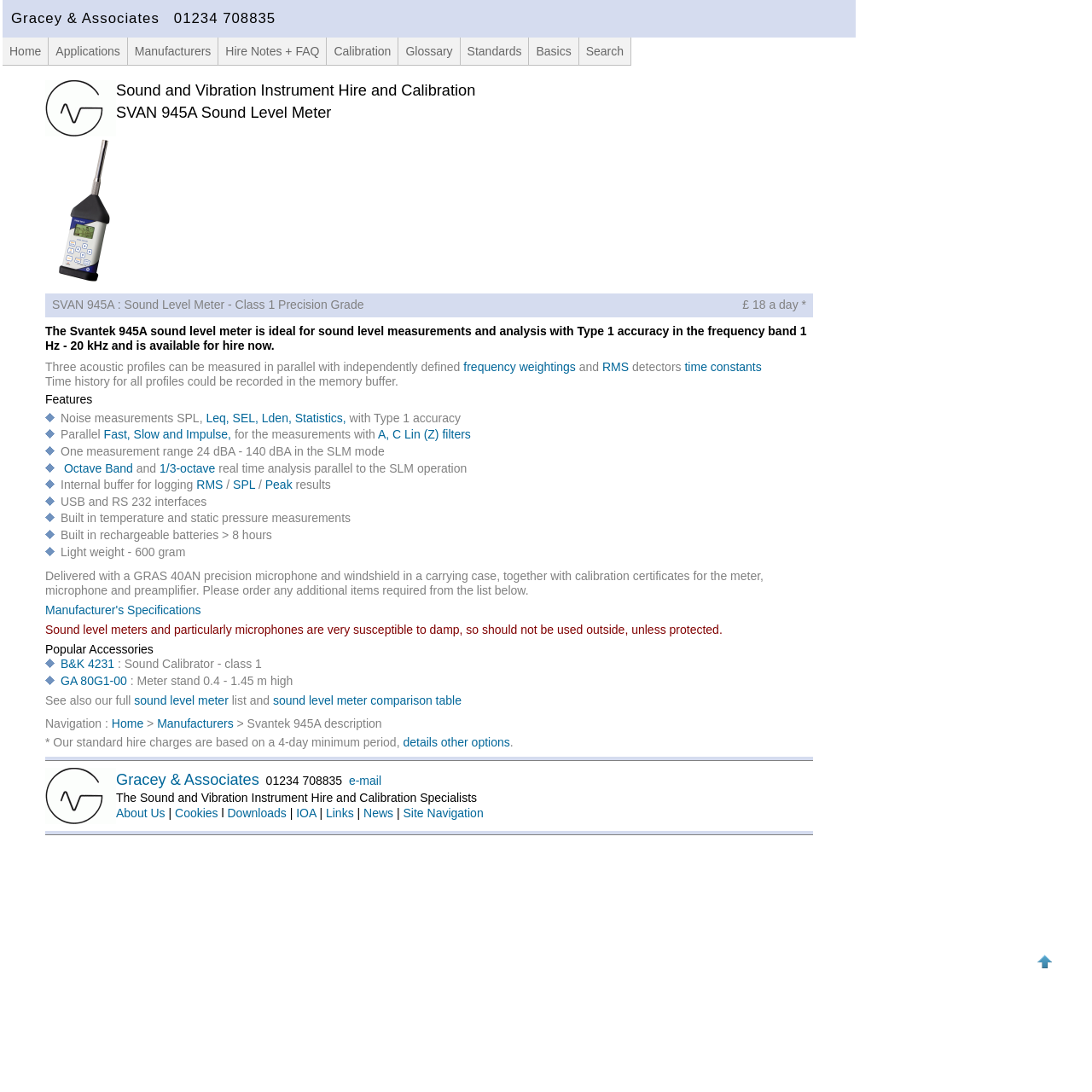Specify the bounding box coordinates of the region I need to click to perform the following instruction: "Go to the 'Sound Level Meter' page". The coordinates must be four float numbers in the range of 0 to 1, i.e., [left, top, right, bottom].

[0.123, 0.635, 0.209, 0.647]